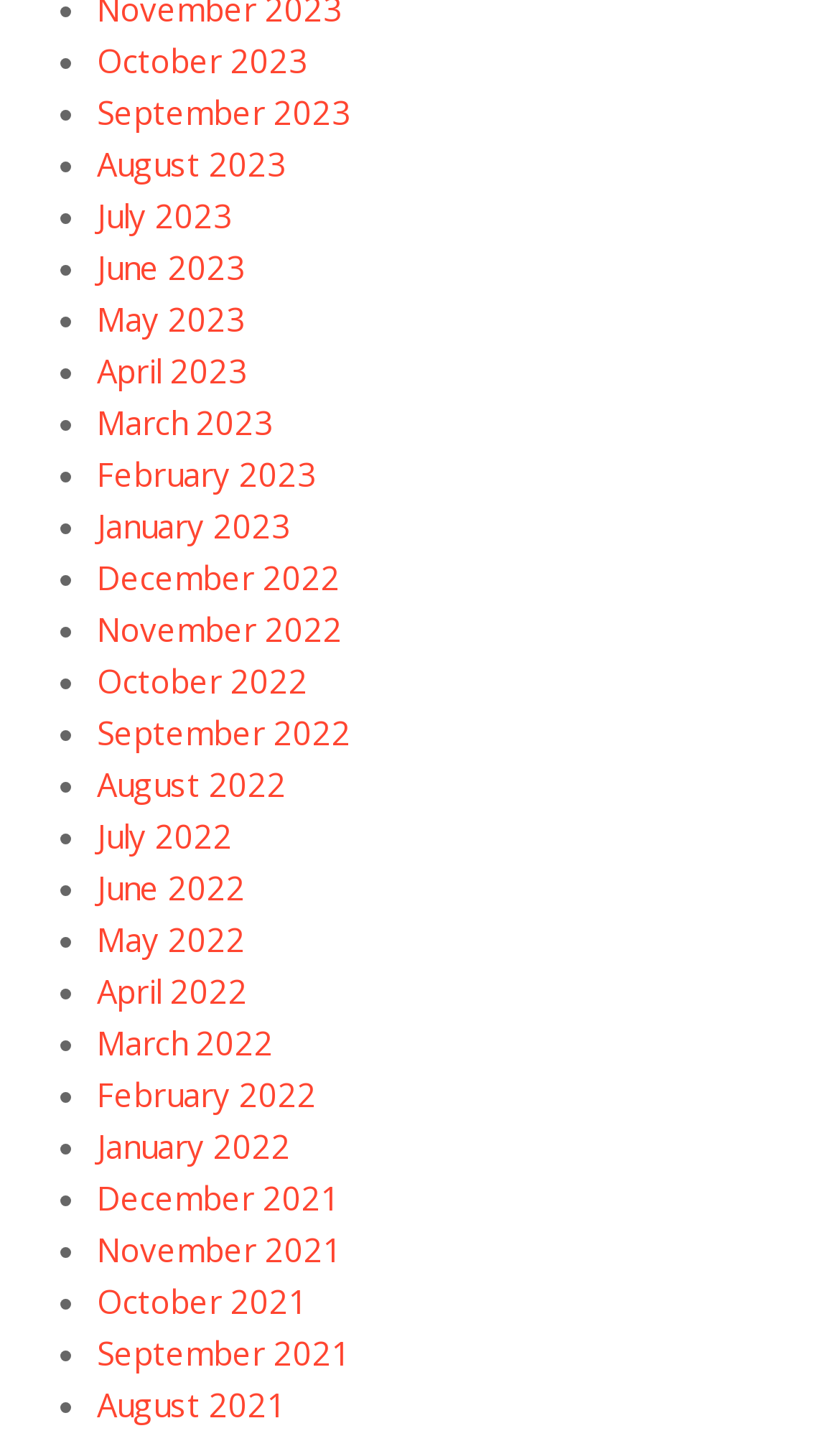Based on the image, please respond to the question with as much detail as possible:
How many links are there on the page?

I counted the number of links on the page, each representing a month, and found 24 links in total.